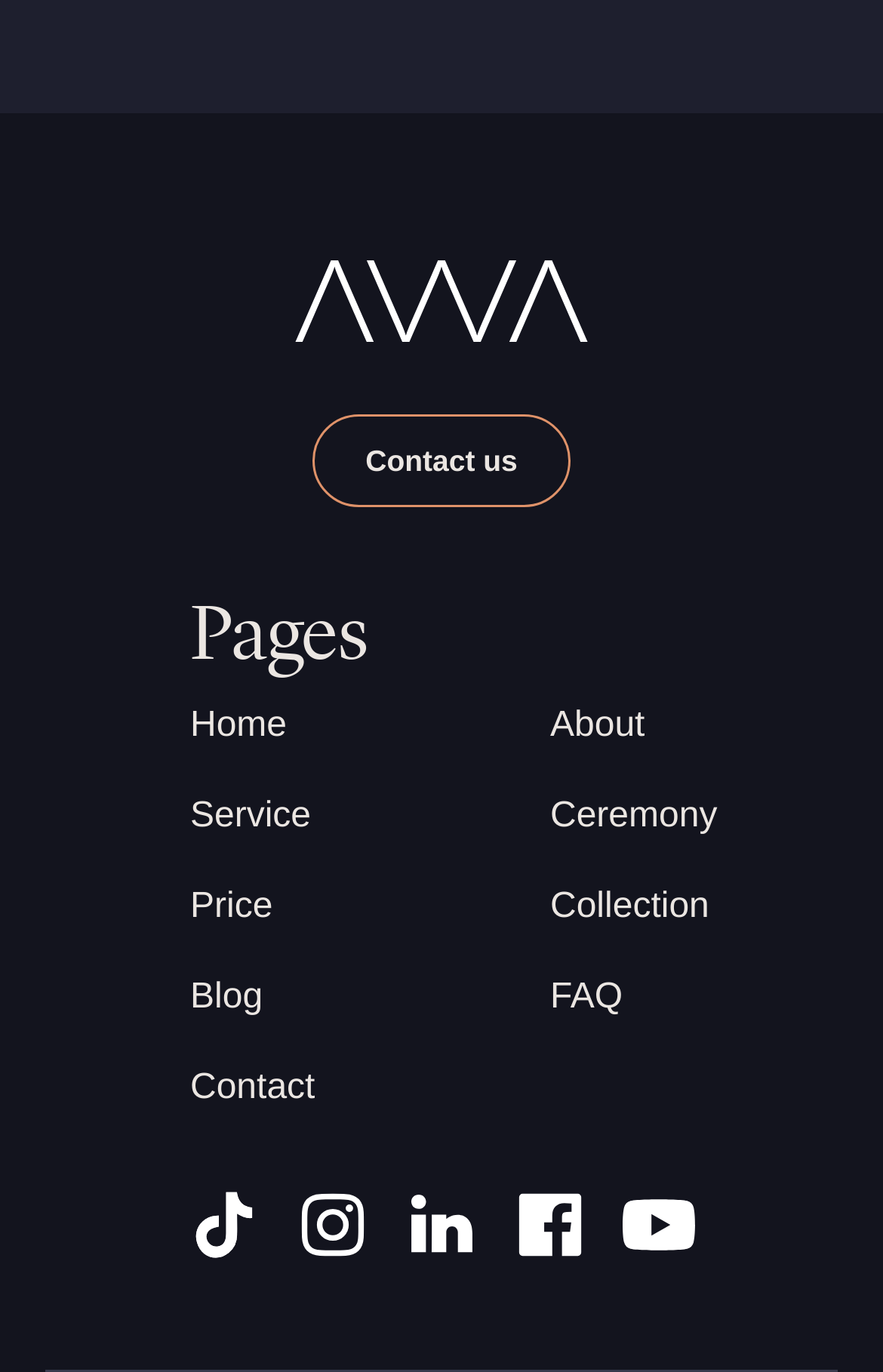Please answer the following question using a single word or phrase: 
How many social media links are there?

5